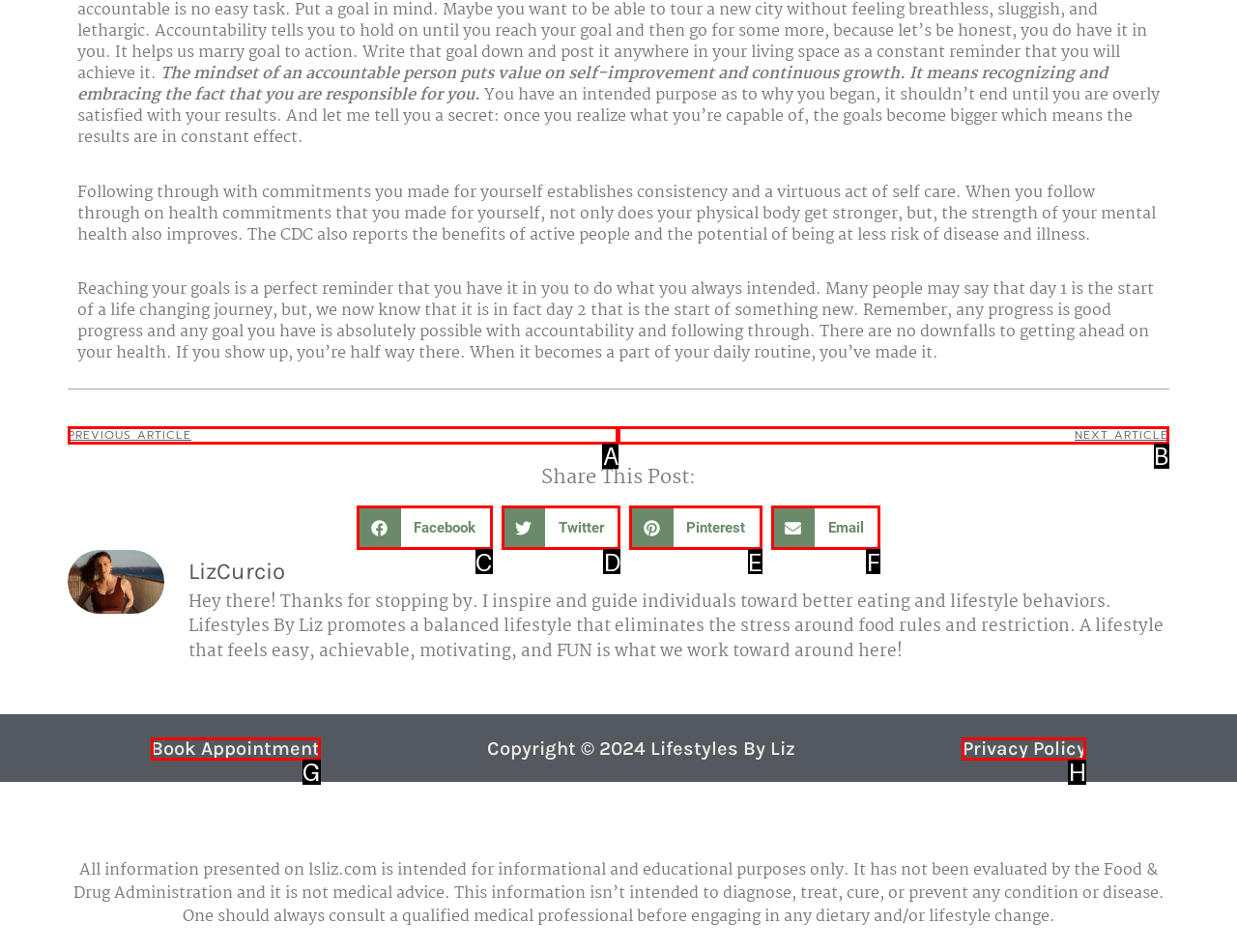Identify the HTML element that best matches the description: Book Appointment. Provide your answer by selecting the corresponding letter from the given options.

G